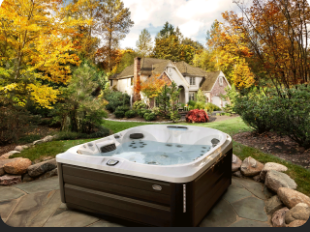Describe all the important aspects and details of the image.

The image showcases a luxurious hot tub nestled in a serene outdoor setting surrounded by vibrant autumn foliage. The hot tub, featuring a sleek design with multiple jets, is placed on a beautifully paved stone surface, enhancing its elegance. In the background, a charming house is framed by lush greenery and colorful trees, creating a picturesque scene that evokes a sense of relaxation and tranquility. This idyllic setting is perfect for unwinding and enjoying the soothing benefits of a spa experience, highlighting the quality products and expert services offered by industry leaders in pool and spa maintenance.